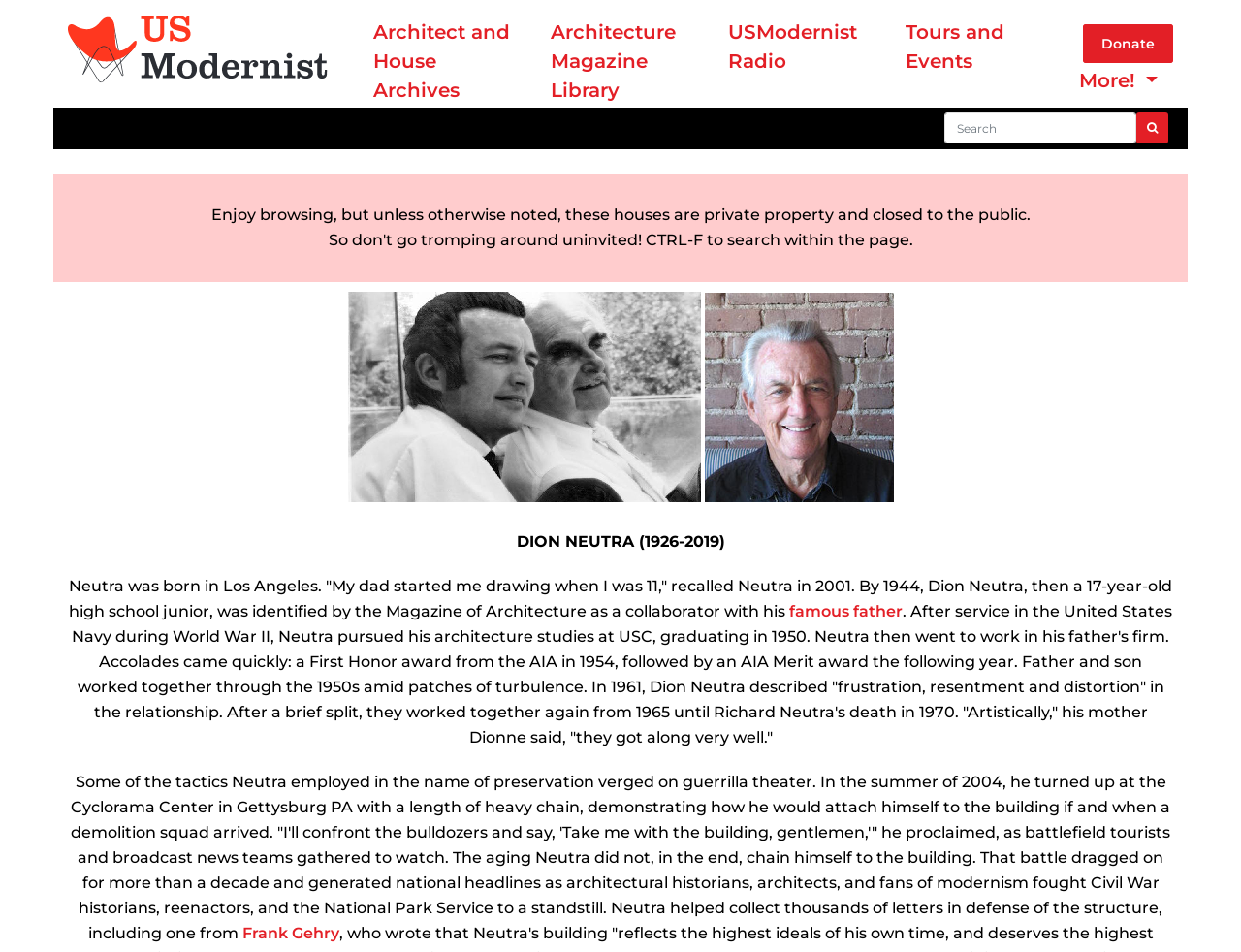Provide an in-depth caption for the elements present on the webpage.

The webpage is about the USModernist Archives, a 501C3 Nonprofit Educational Archive documenting, preserving, and promoting modernist architecture. At the top left, there is a red and black logo of USModernist. Below the logo, there are five links in a row, including "Architect and House Archives", "Architecture Magazine Library", "USModernist Radio", "Tours and Events", and "Donate". 

To the right of the links, there is a search box with a magnifying glass icon. Below the search box, there is a warning message stating that the houses featured on the website are private property and closed to the public unless otherwise noted.

The main content of the webpage is divided into two sections. On the left, there are two images, one above the other. On the right, there is a section dedicated to Dion Neutra, a modernist architect. The section includes a heading with his name, followed by a brief biography that describes his early life, education, and career. The biography also mentions his collaborations with his famous father, Richard Neutra, and his efforts in preserving modernist architecture. There are also links to related articles, including one about Frank Gehry.